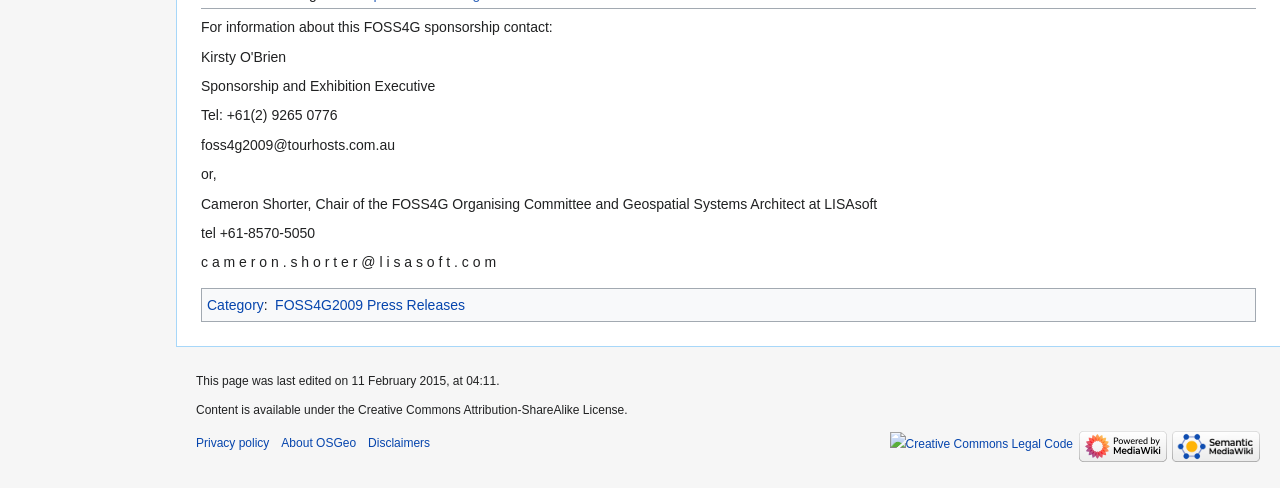Determine the bounding box for the UI element described here: "Biz".

None